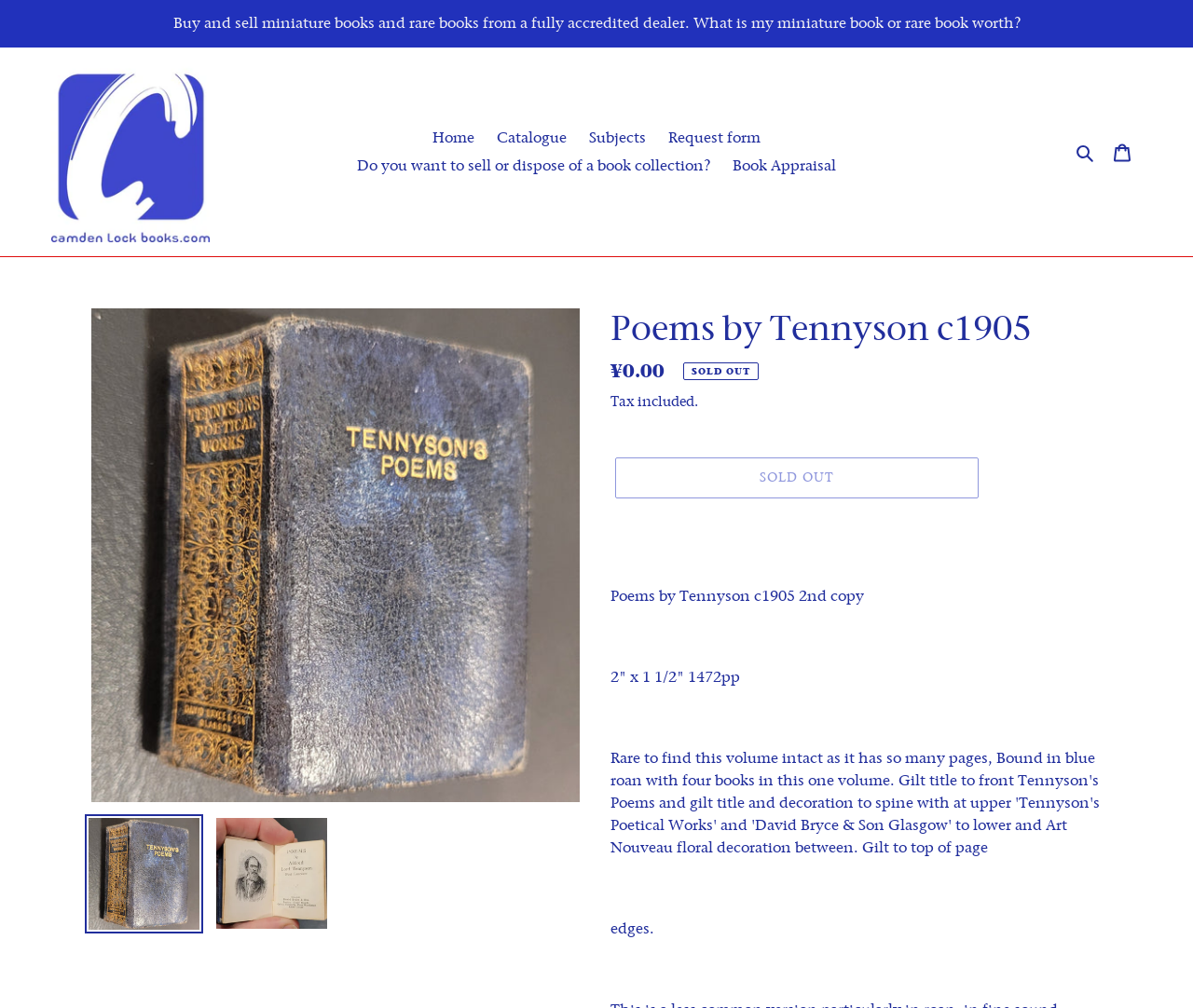Provide your answer in a single word or phrase: 
How many pages does the book have?

1472pp